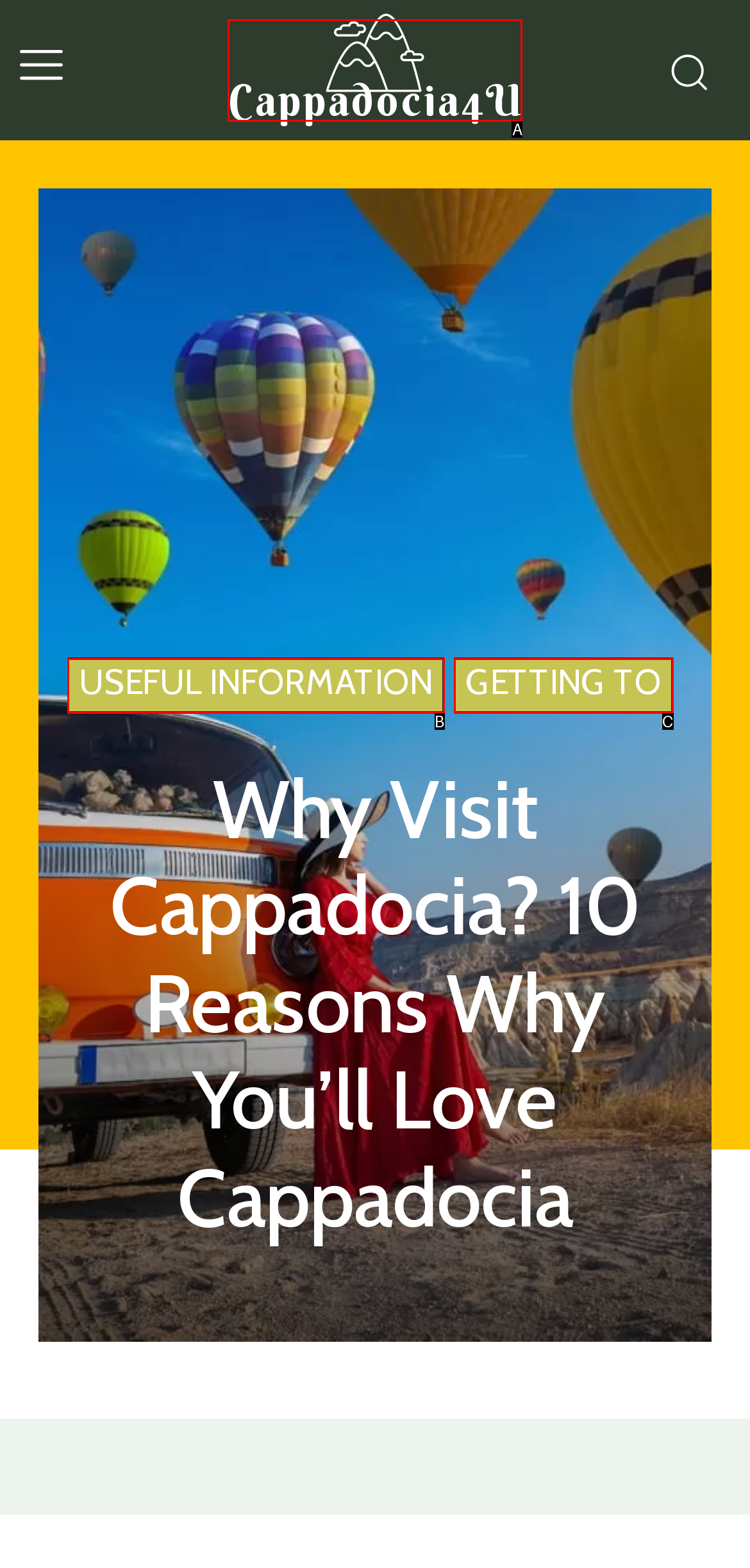Tell me which one HTML element best matches the description: Getting to Answer with the option's letter from the given choices directly.

C